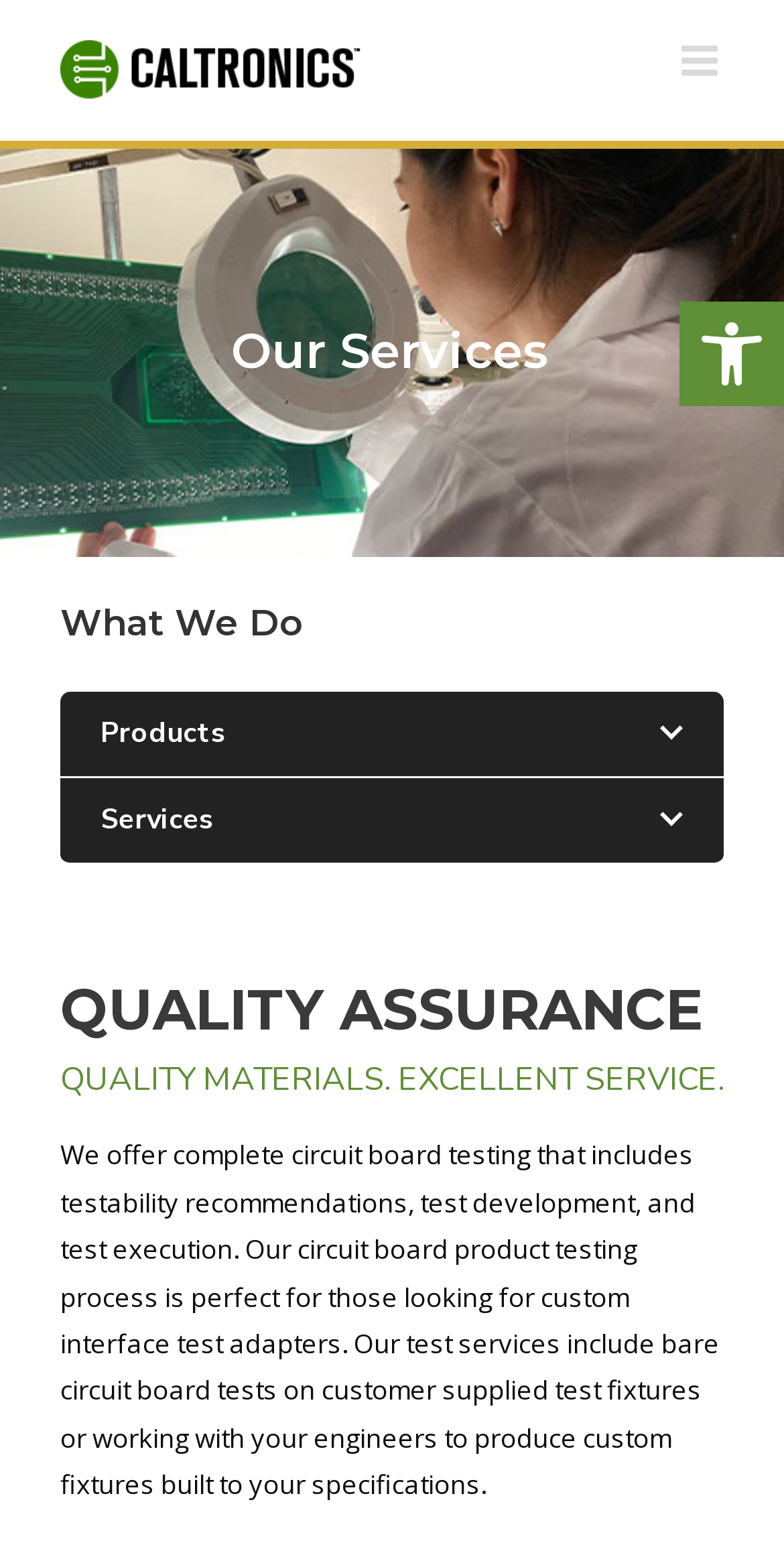Respond with a single word or short phrase to the following question: 
What is the purpose of the 'Toggle mobile menu' button?

To open mobile menu